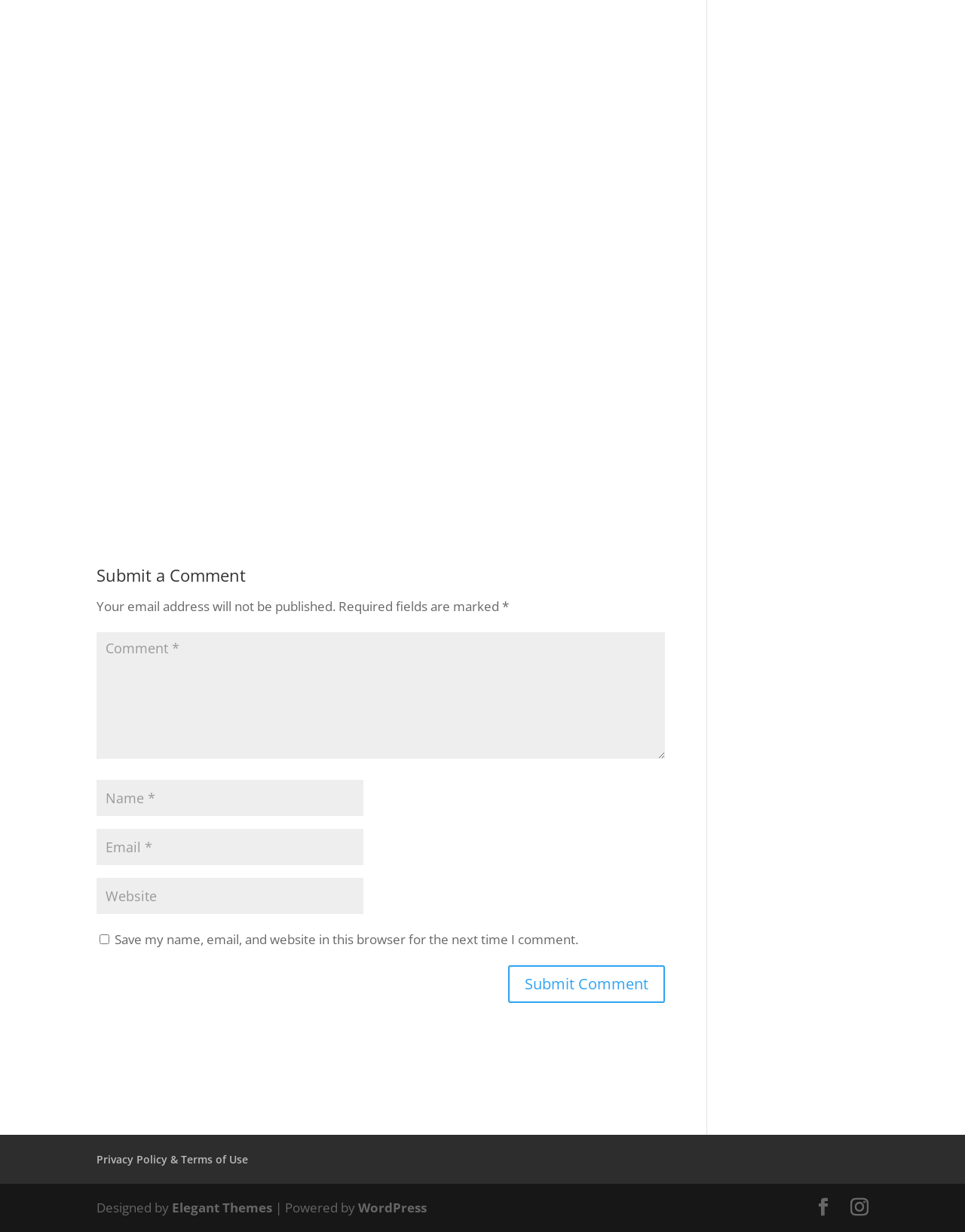Please locate the bounding box coordinates of the element that should be clicked to complete the given instruction: "Input your email".

[0.1, 0.673, 0.377, 0.702]